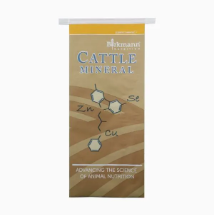Describe the image thoroughly, including all noticeable details.

The image showcases a vibrant and informative packaging design for "Cattle Mineral" products. The bag features a prominent header with the words "CATTLE MINERAL" in large, bold lettering against a warm, golden background. This eye-catching design is complemented by graphical representations of molecular structures, highlighting key minerals such as zinc (Zn), selenium (Se), and copper (Cu), which are essential for animal nutrition. Below the title, there is a tagline that reads "ADVANCING THE SCIENCE OF ANIMAL NUTRITION," emphasizing the product's focus on high-quality nutrition for livestock. This packaging reflects a blend of practicality and effectiveness, aimed at farmers and animal caregivers seeking reliable mineral supplements for their cattle.